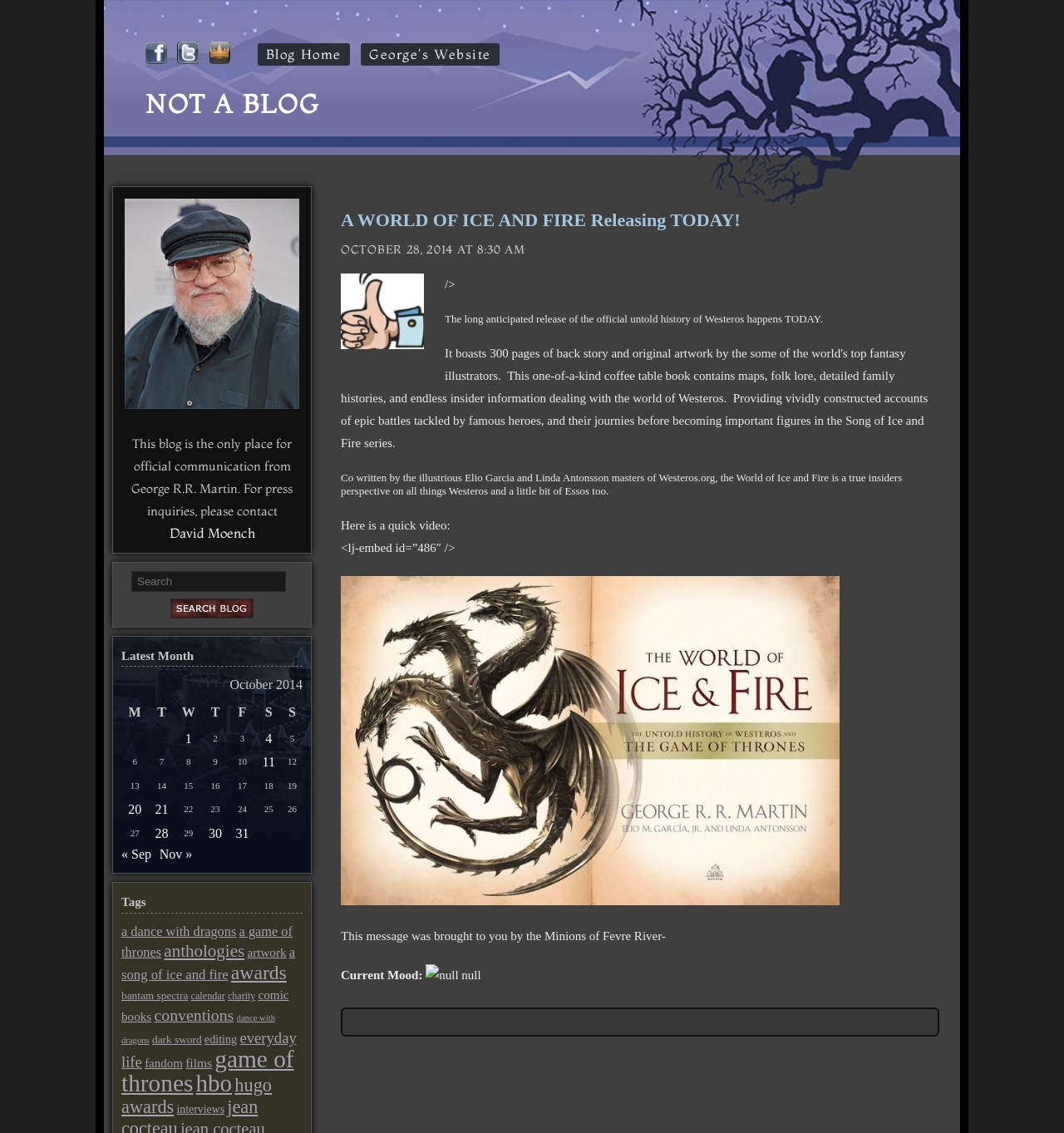Please provide a one-word or short phrase answer to the question:
What is the name of the blog?

Not a Blog